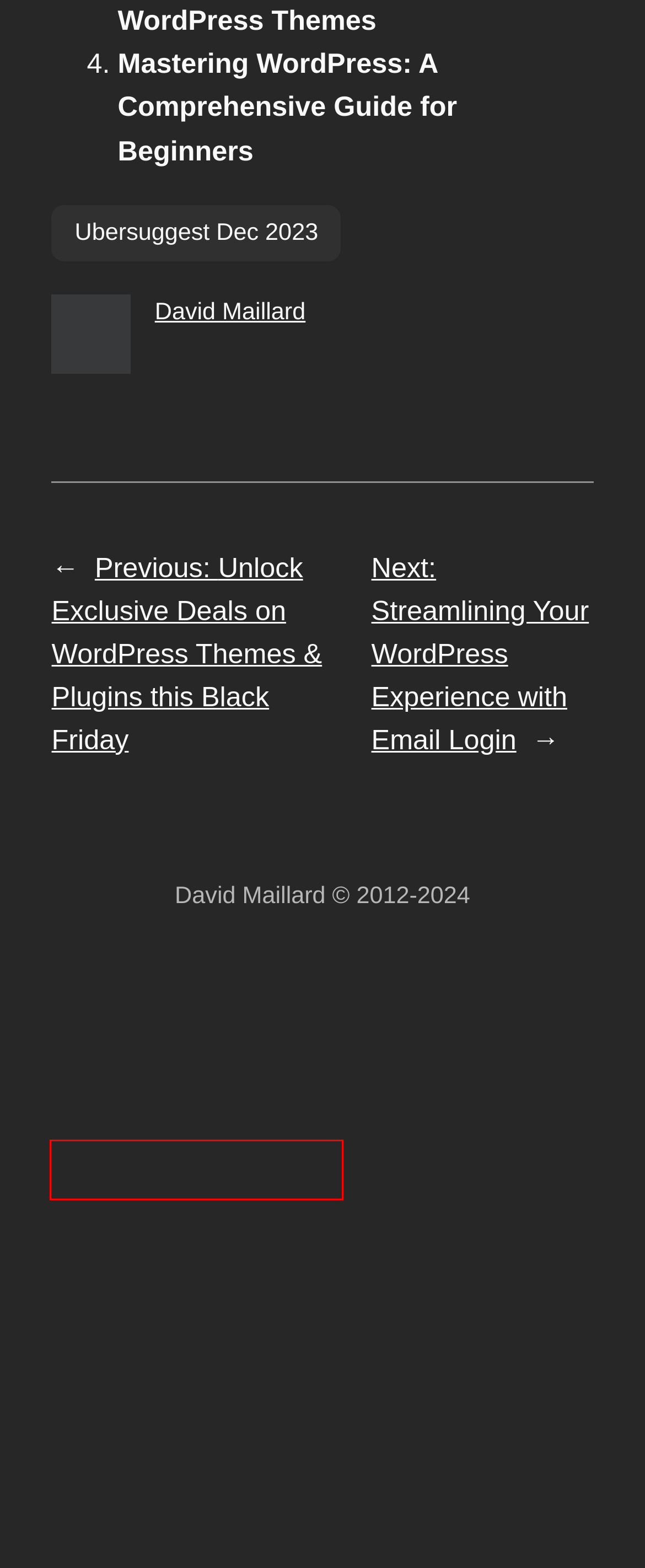Examine the screenshot of a webpage with a red bounding box around a UI element. Select the most accurate webpage description that corresponds to the new page after clicking the highlighted element. Here are the choices:
A. Streamlining Your WordPress Experience with Email Login - David Maillard
B. David Maillard, Author at David Maillard
C. Ubersuggest Dec 2023 Archives - David Maillard
D. Mastering WordPress: A Comprehensive Guide for Beginners - David Maillard
E. Homepage 2024 - David Maillard
F. The Creators of WordPress: Unveiling the Ingenious Minds - David Maillard
G. The Origins of WordPress: Unveiling Its Inventor - David Maillard
H. Exploring the Extensive Variety of WordPress Themes - David Maillard

C